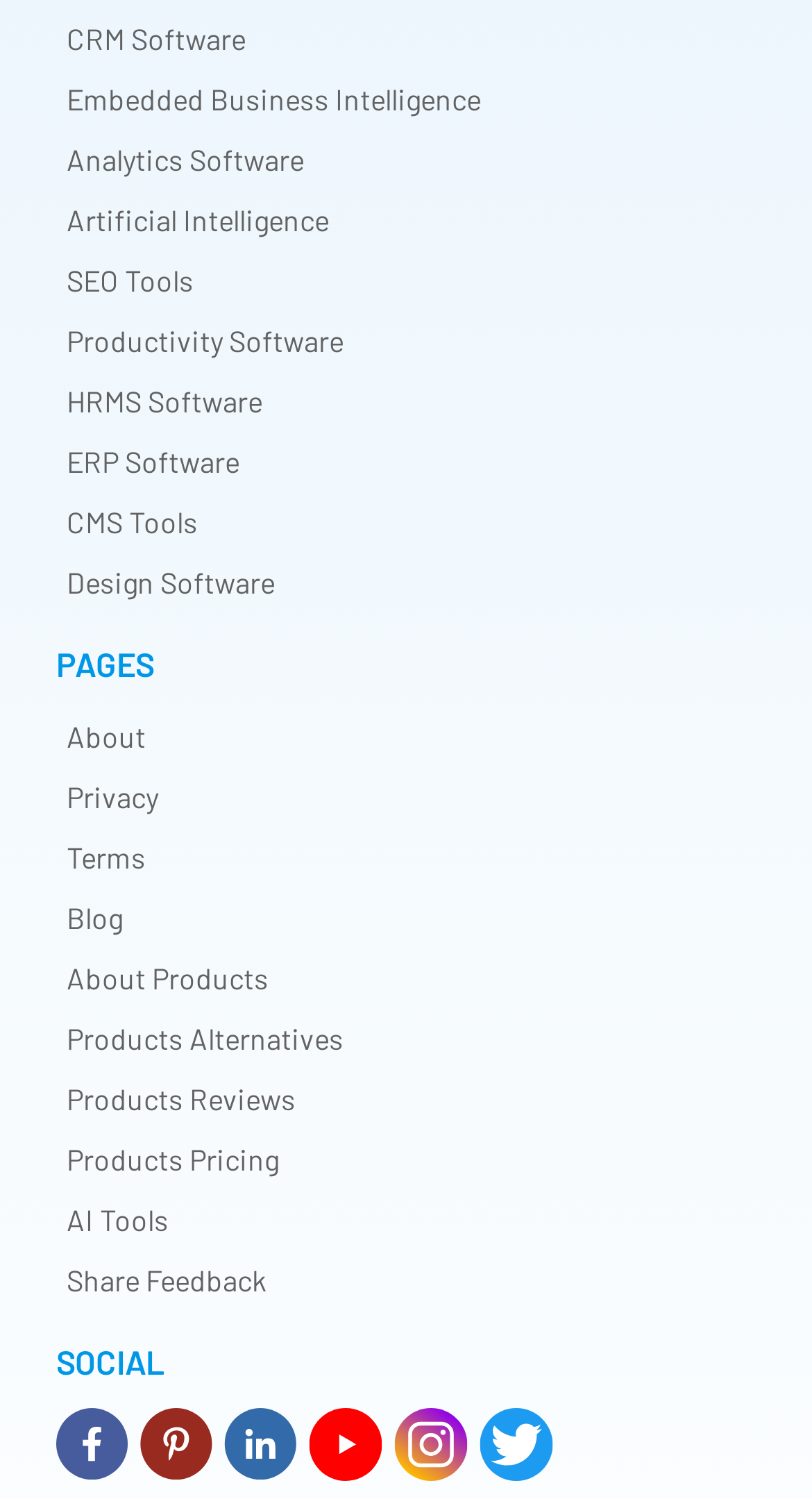Please identify the bounding box coordinates of the element I should click to complete this instruction: 'Click on CRM Software'. The coordinates should be given as four float numbers between 0 and 1, like this: [left, top, right, bottom].

[0.082, 0.013, 0.303, 0.037]